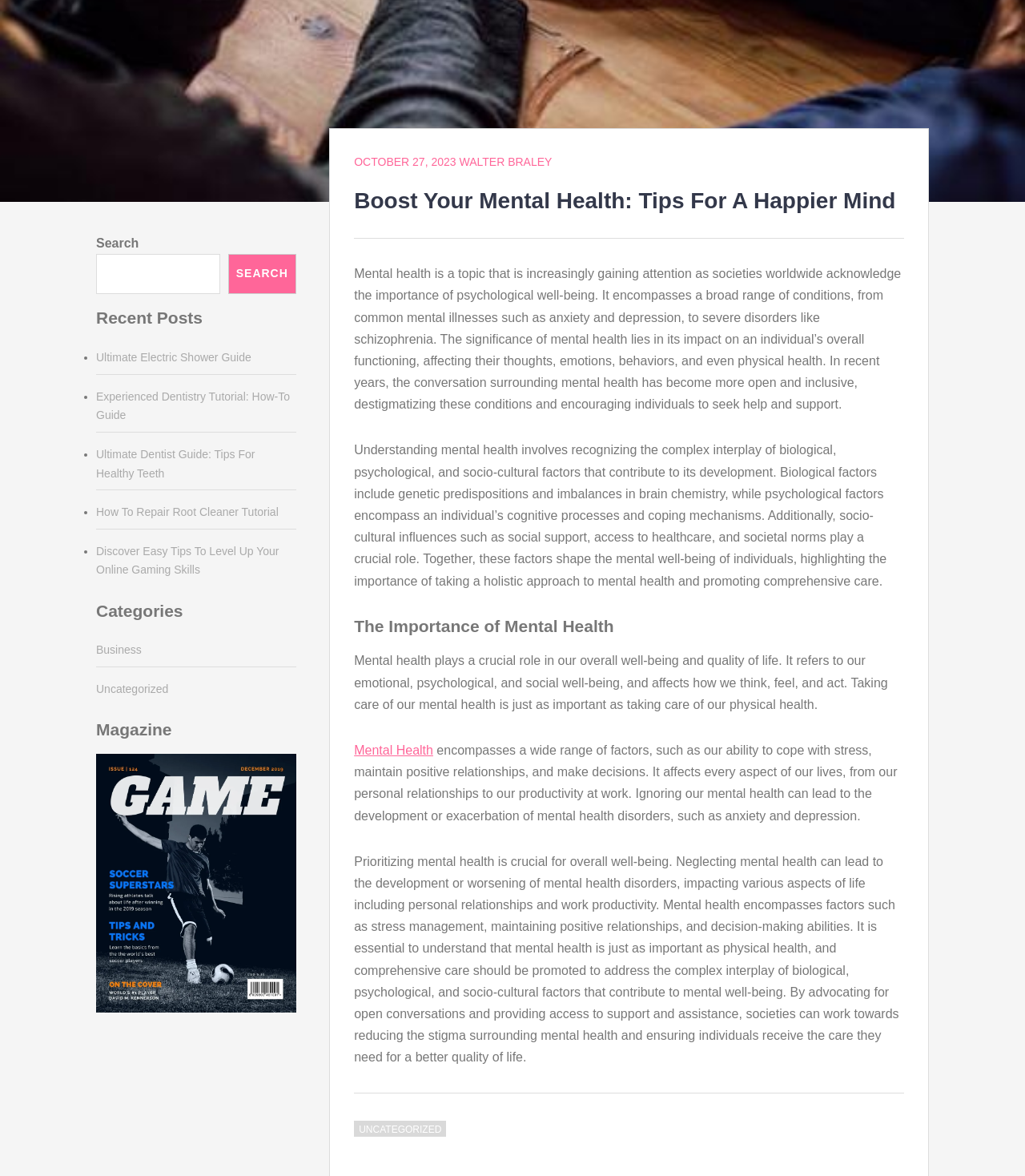Determine the bounding box coordinates for the UI element with the following description: "October 27, 2023". The coordinates should be four float numbers between 0 and 1, represented as [left, top, right, bottom].

[0.345, 0.132, 0.445, 0.143]